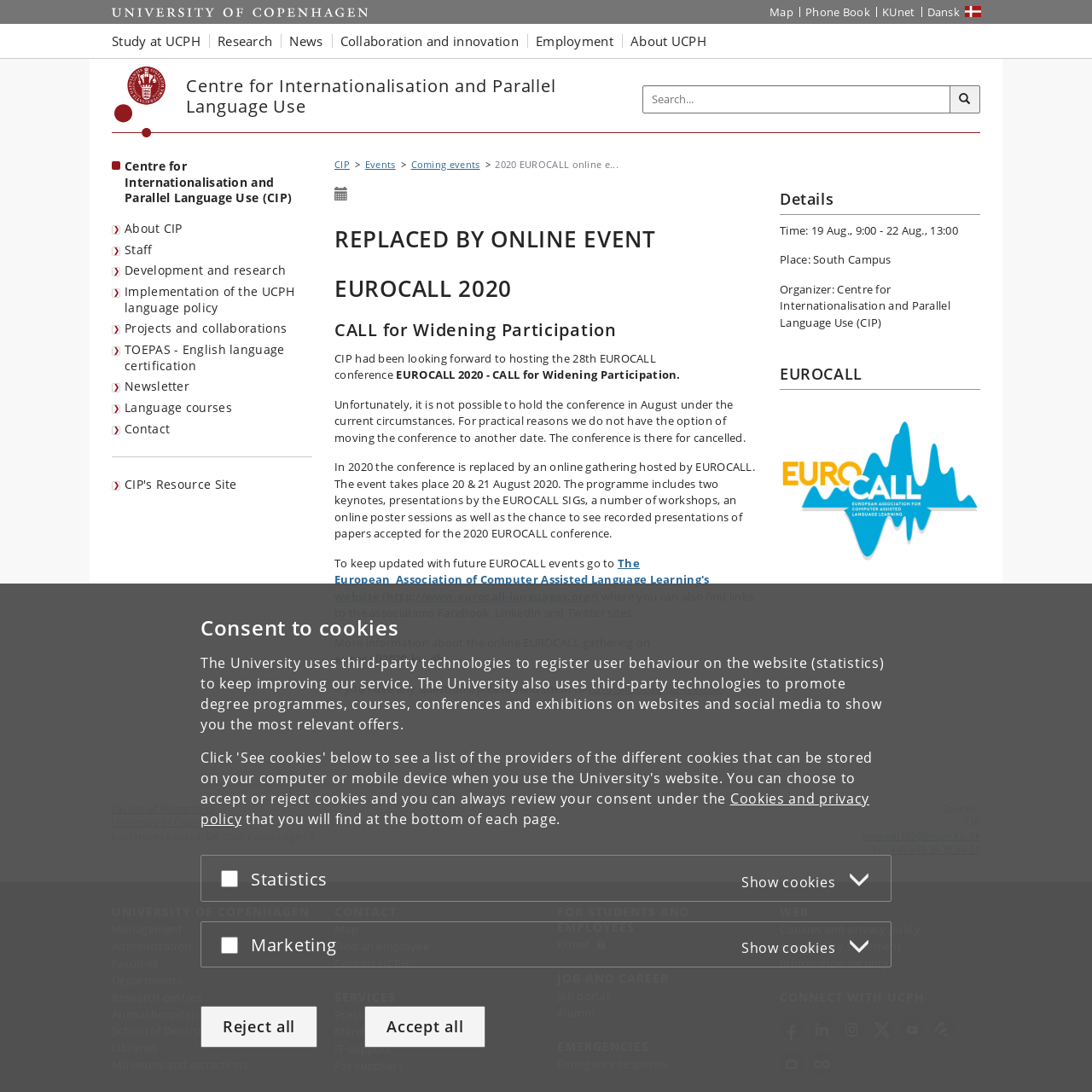Please determine the bounding box coordinates of the element to click on in order to accomplish the following task: "Learn more about the EUROCALL 2020 online event". Ensure the coordinates are four float numbers ranging from 0 to 1, i.e., [left, top, right, bottom].

[0.306, 0.421, 0.691, 0.496]